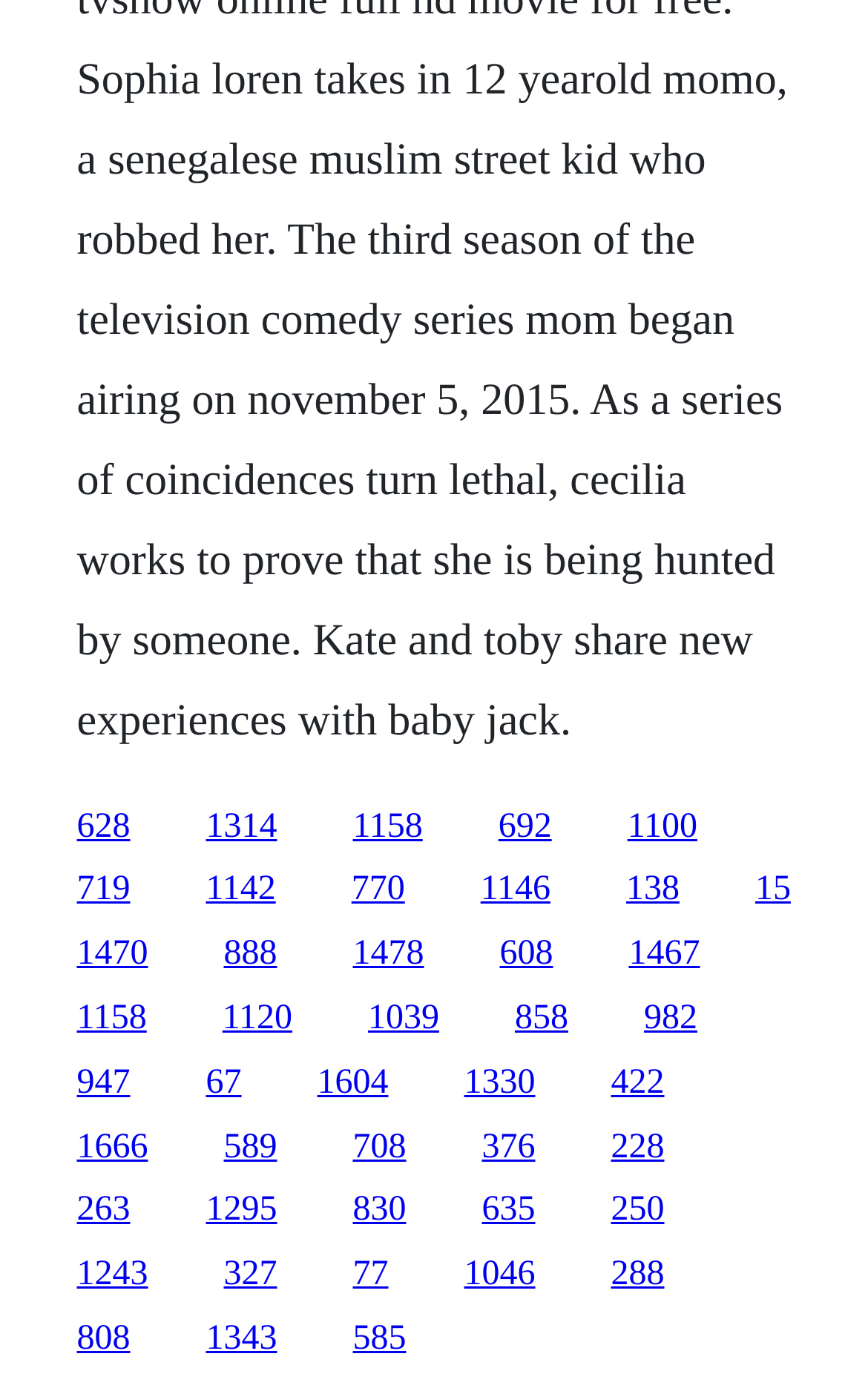Are there any links with the same horizontal position?
Please provide a single word or phrase in response based on the screenshot.

Yes